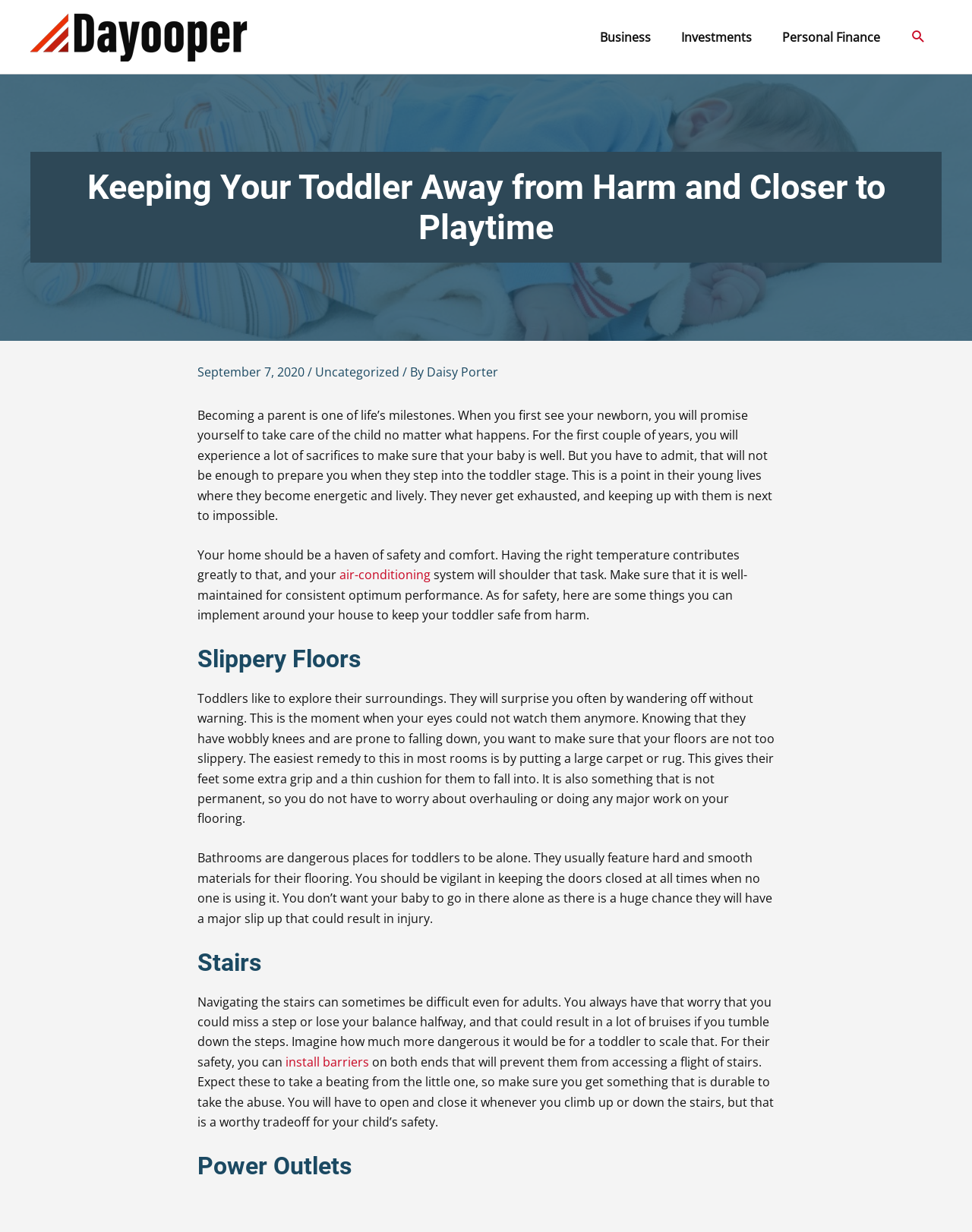Locate the bounding box coordinates of the clickable part needed for the task: "Search".

[0.937, 0.023, 0.953, 0.036]